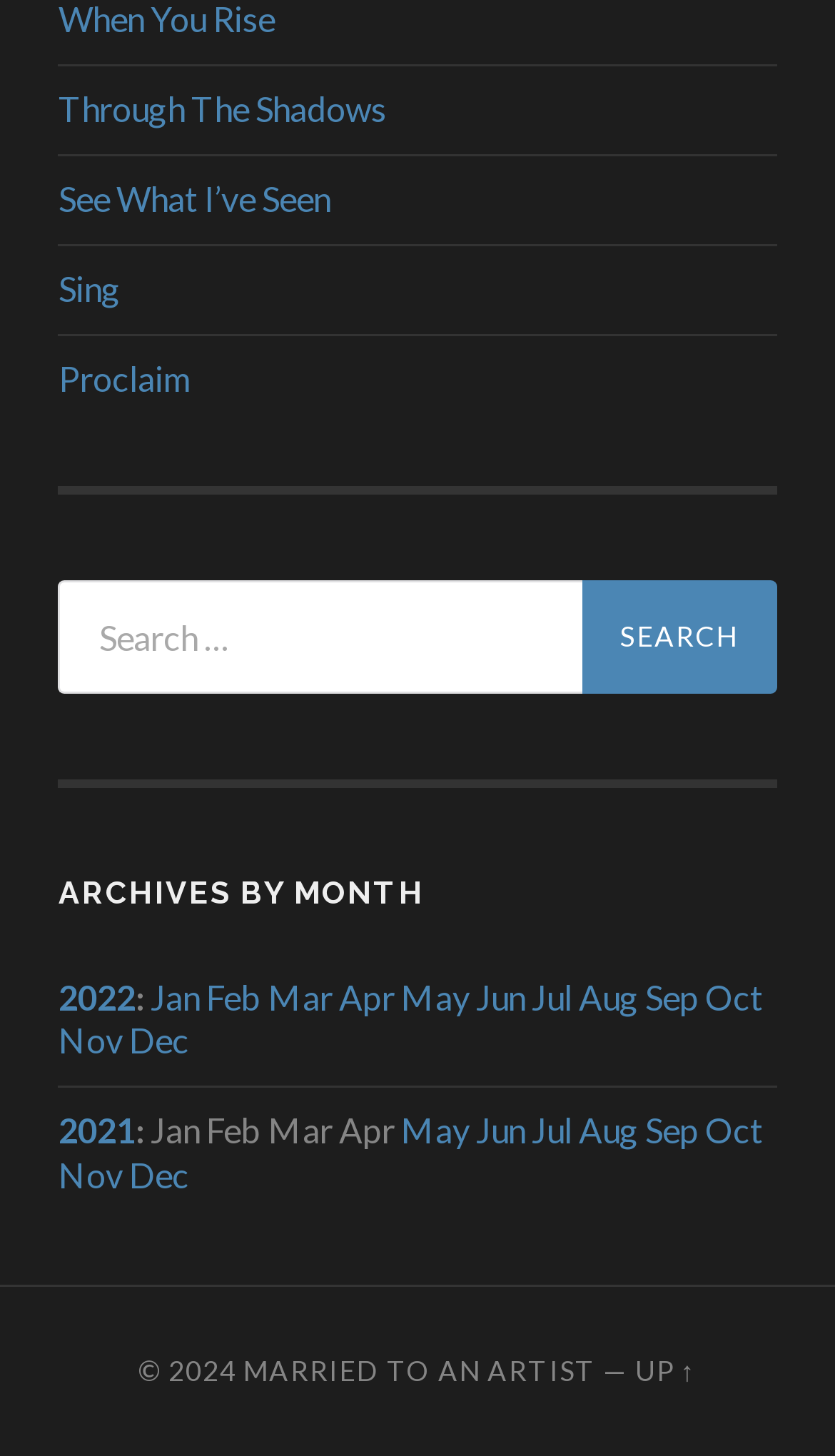Specify the bounding box coordinates of the area to click in order to execute this command: 'View archives for 2022'. The coordinates should consist of four float numbers ranging from 0 to 1, and should be formatted as [left, top, right, bottom].

[0.07, 0.67, 0.162, 0.698]